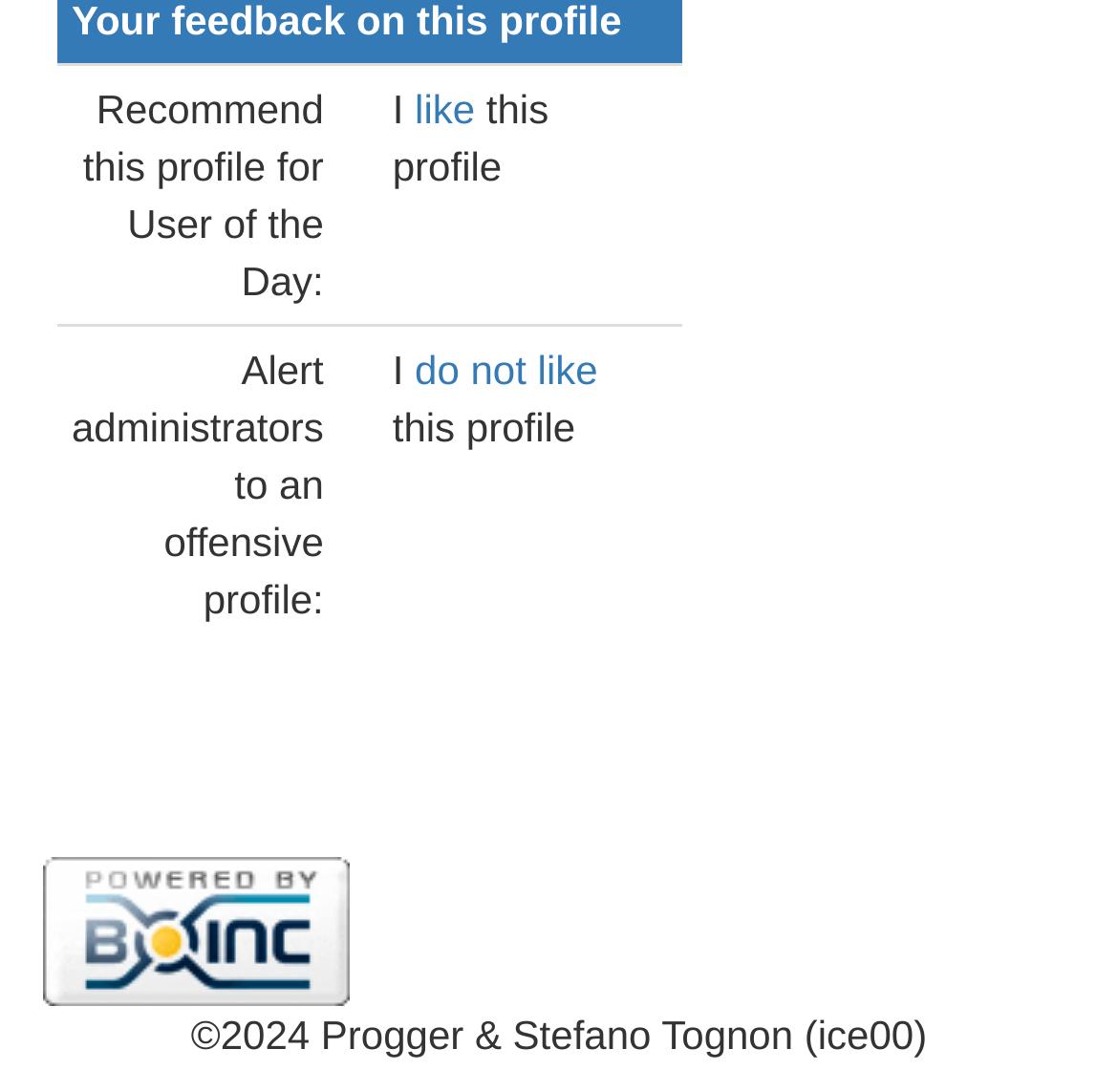Please provide the bounding box coordinates for the UI element as described: "like". The coordinates must be four floats between 0 and 1, represented as [left, top, right, bottom].

[0.371, 0.079, 0.435, 0.121]